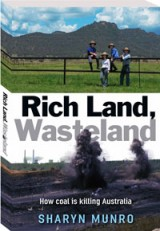What is the main topic of the book?
Identify the answer in the screenshot and reply with a single word or phrase.

Coal mining in Australia